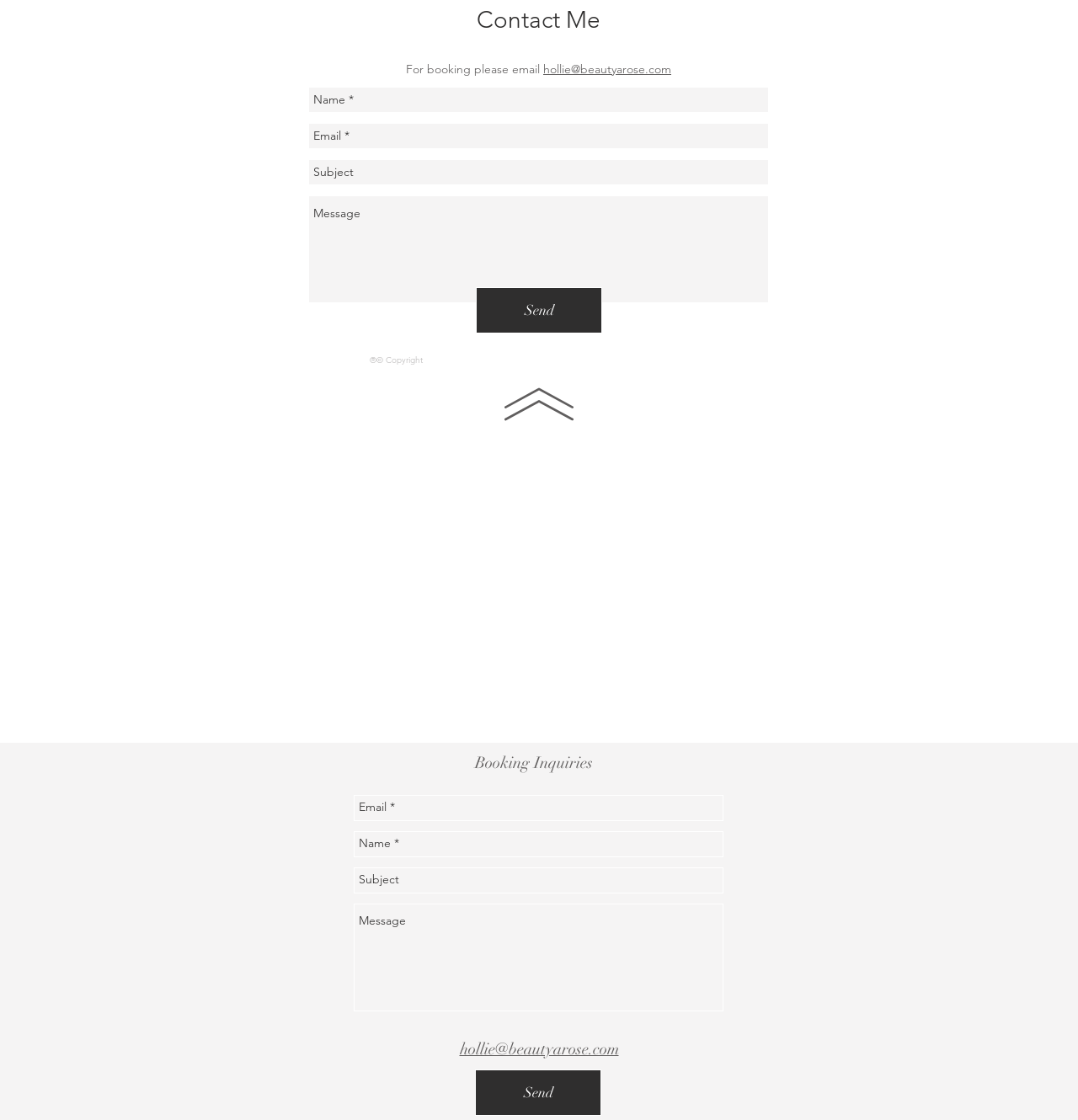Determine the bounding box coordinates of the element that should be clicked to execute the following command: "Enter your email".

[0.286, 0.11, 0.713, 0.133]